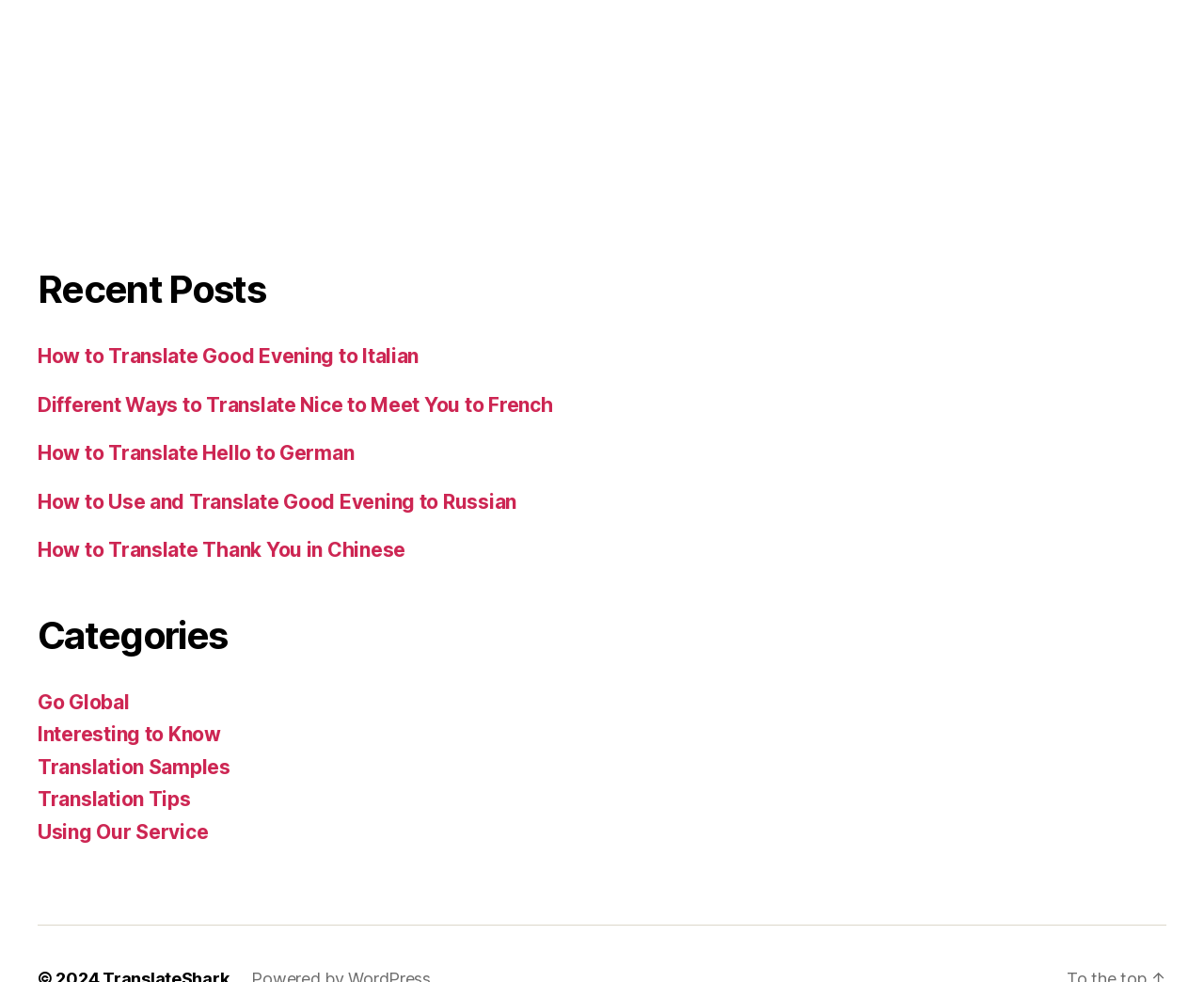Select the bounding box coordinates of the element I need to click to carry out the following instruction: "Learn Translation Tips".

[0.031, 0.802, 0.158, 0.826]